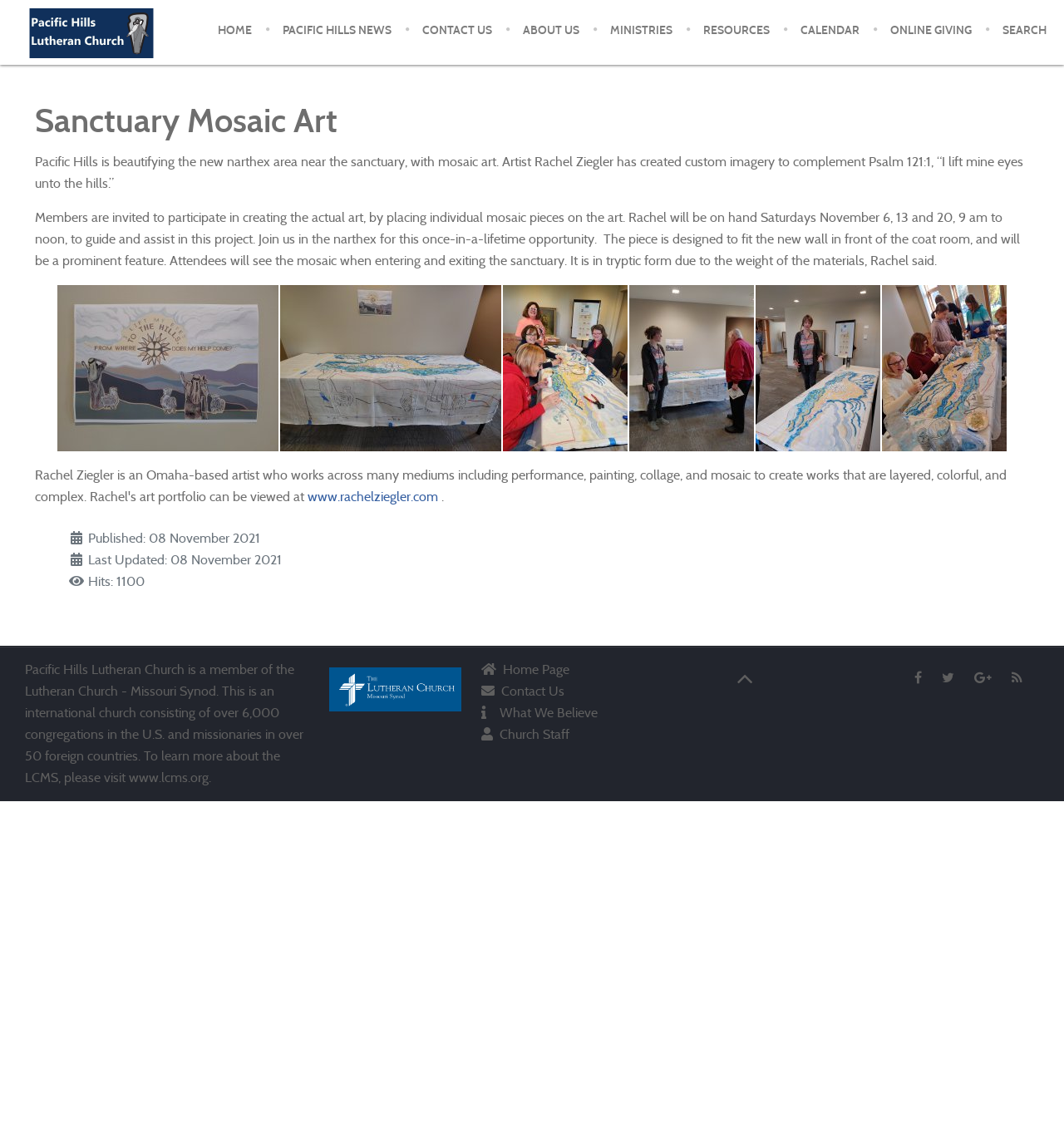What is the name of the church?
Using the information presented in the image, please offer a detailed response to the question.

I found the answer by looking at the text 'Pacific Hills Lutheran Church is a member of the Lutheran Church - Missouri Synod.' which is located at the bottom of the webpage.